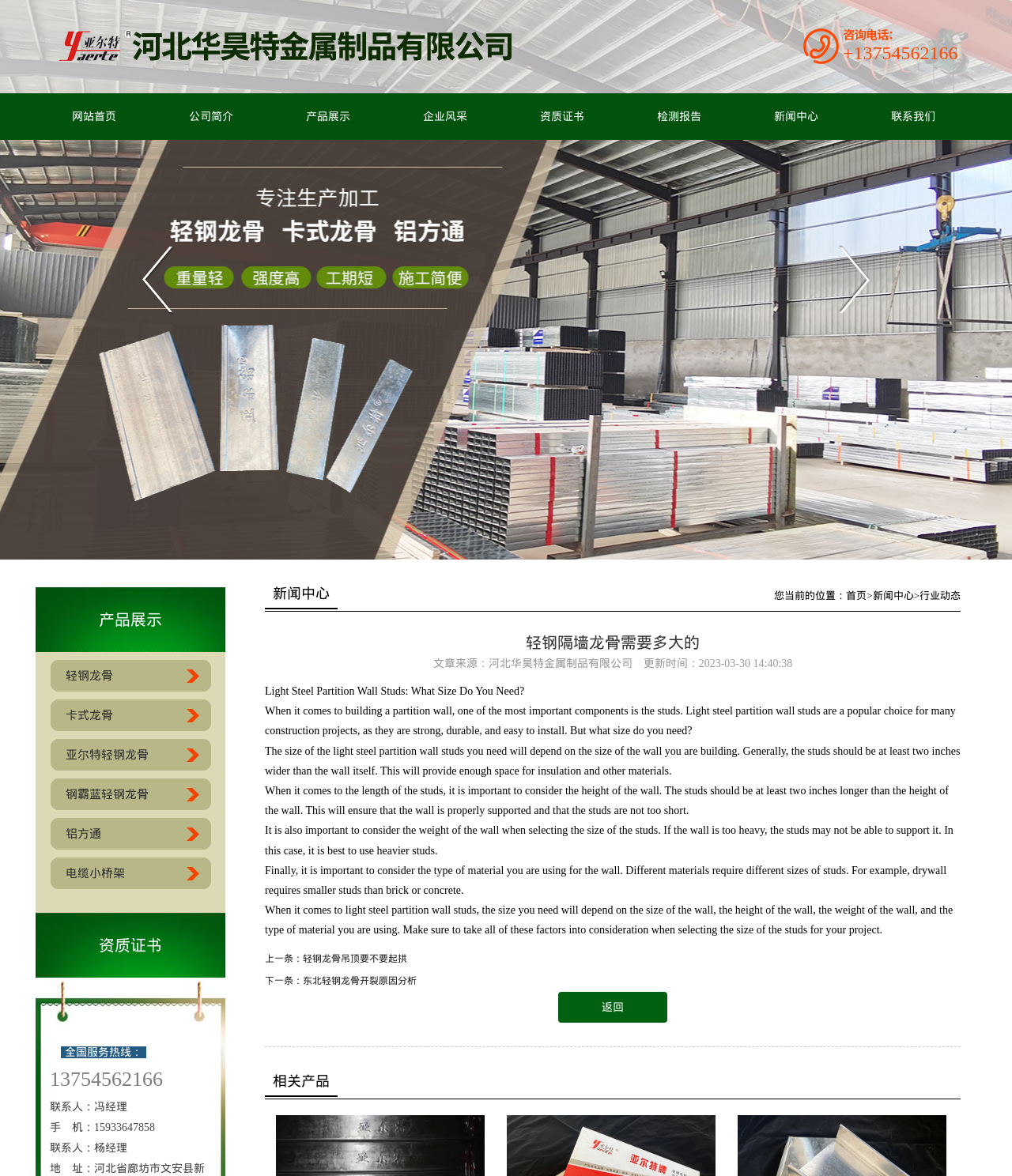Please determine the bounding box coordinates of the element's region to click for the following instruction: "Go to the '首页' page".

[0.836, 0.501, 0.856, 0.511]